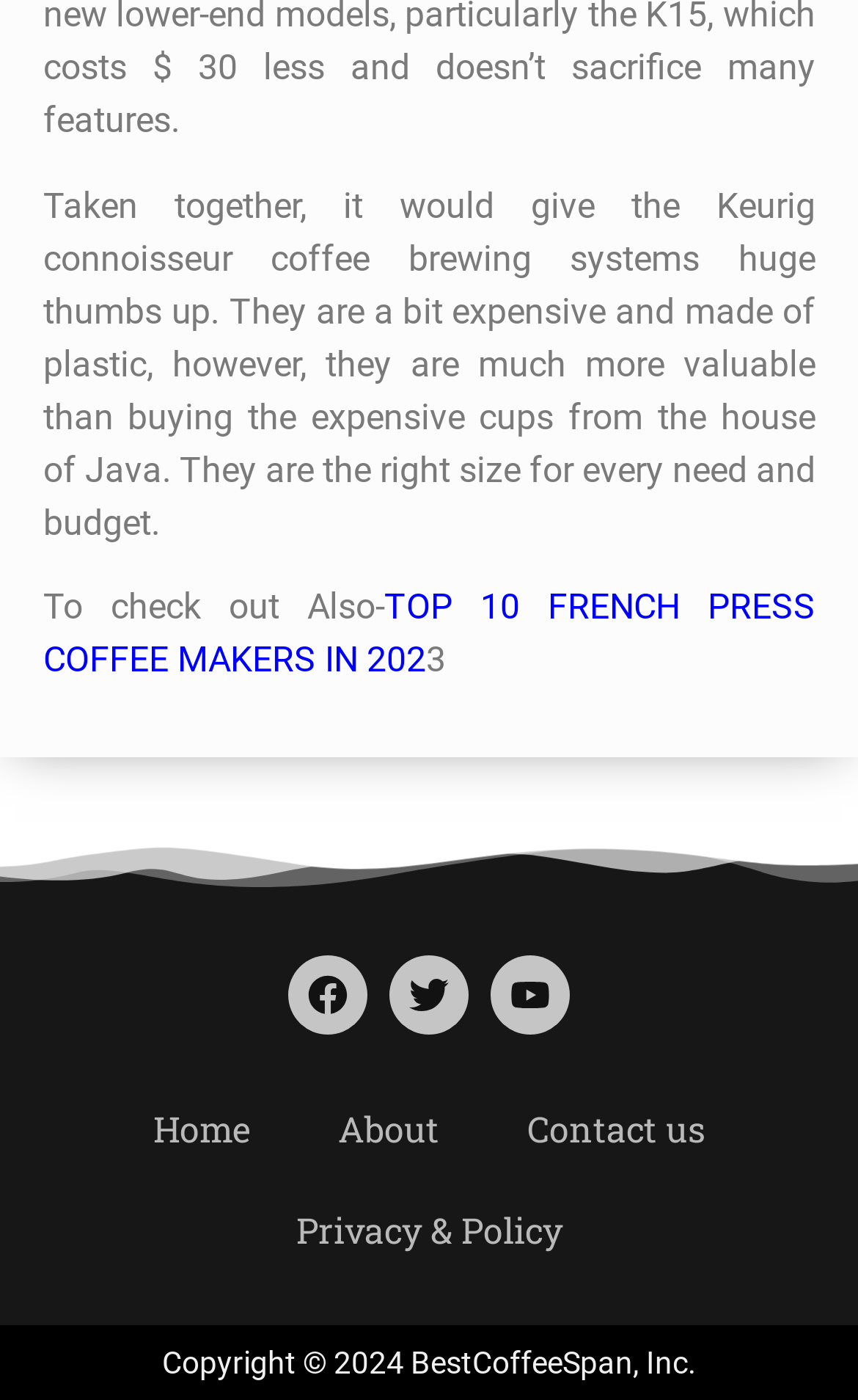Provide a brief response using a word or short phrase to this question:
What is the topic of the text?

coffee brewing systems